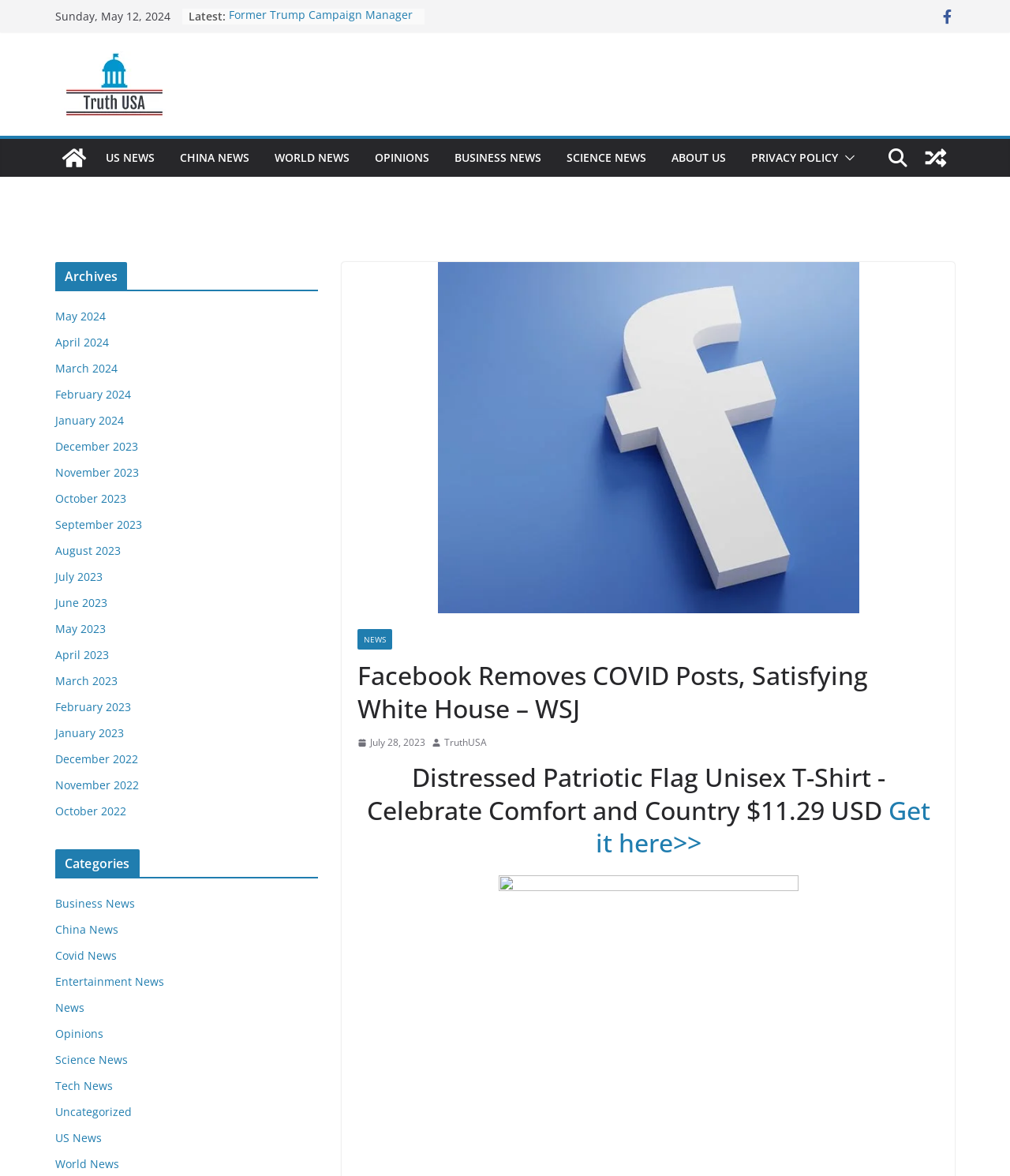What is the name of the news hub displayed on the webpage?
Refer to the screenshot and answer in one word or phrase.

TruthUSA News Hub